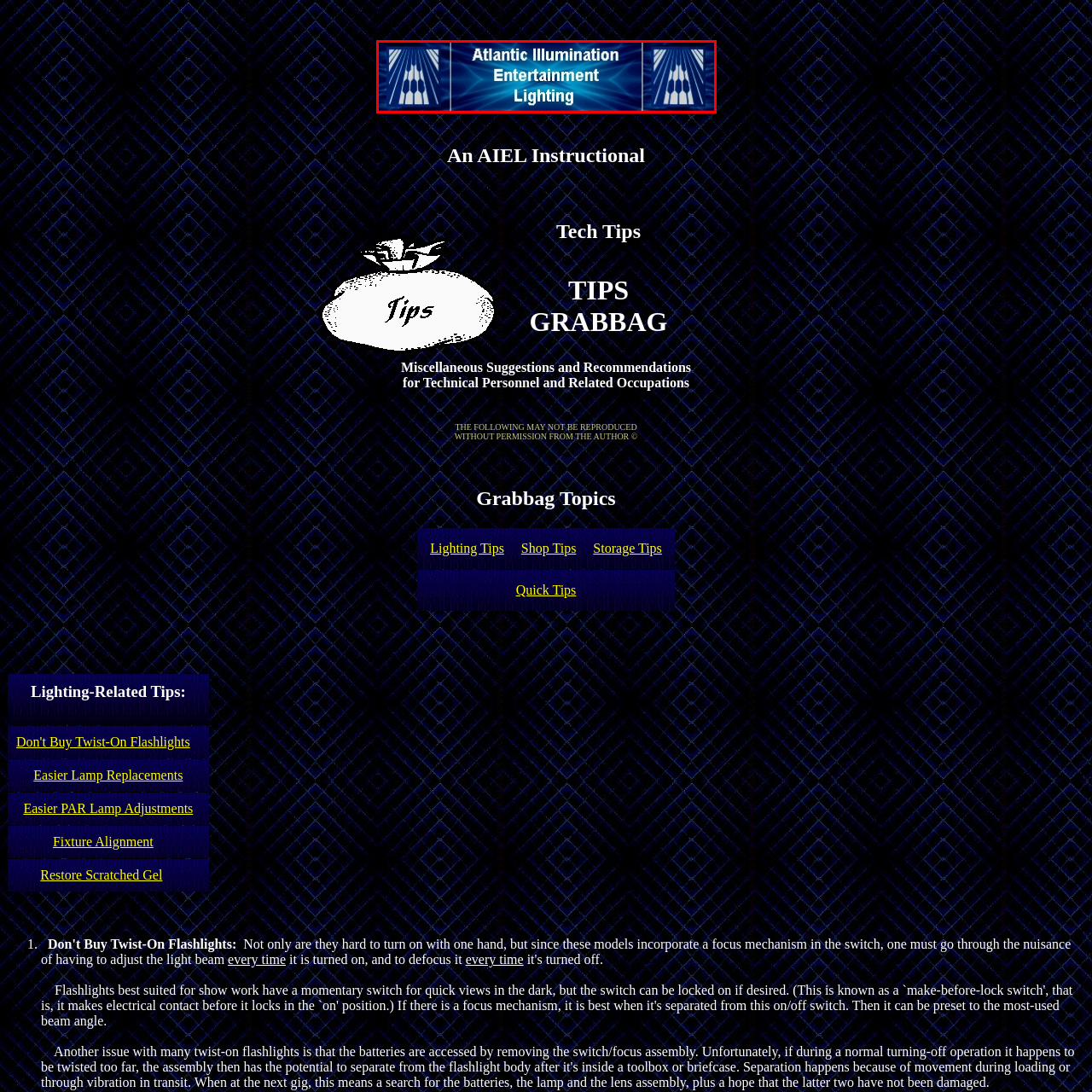Give an in-depth description of the scene depicted in the red-outlined box.

The image displays a visually striking banner for "Atlantic Illumination Entertainment Lighting." The background features a dynamic blue gradient, enhancing the vibrant feel of the design. In the center, bold white text prominently reads "Atlantic Illumination," followed by "Entertainment" and "Lighting," all of which emphasize the company's focus on lighting solutions within the entertainment industry. Flanking the text are artistic representations of lights or lighting fixtures, adding a creative touch that aligns with the theme of illumination. This banner serves as an engaging introduction to the instructional content related to lighting techniques offered by the organization.